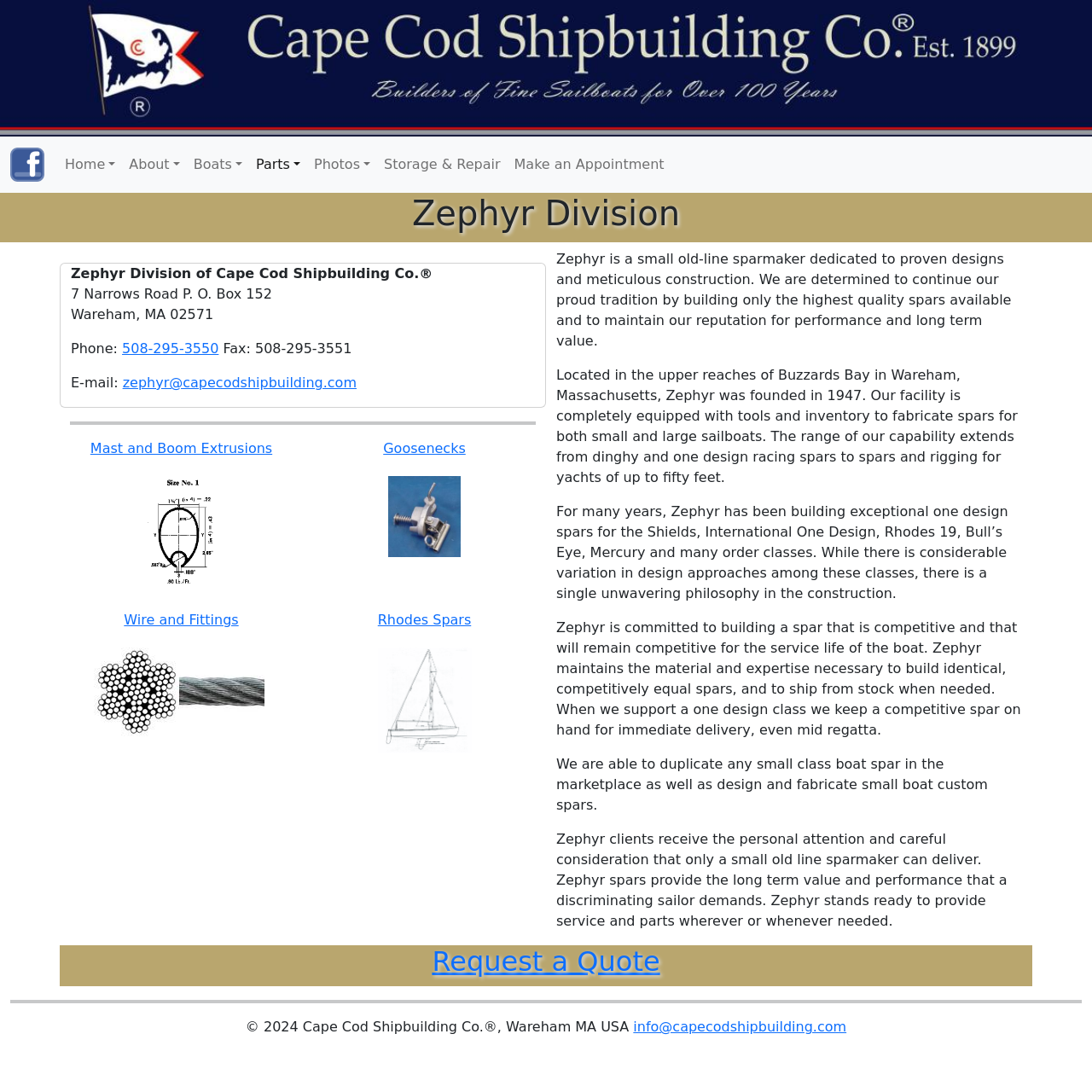Predict the bounding box coordinates of the area that should be clicked to accomplish the following instruction: "Visit the Facebook page". The bounding box coordinates should consist of four float numbers between 0 and 1, i.e., [left, top, right, bottom].

[0.009, 0.131, 0.041, 0.17]